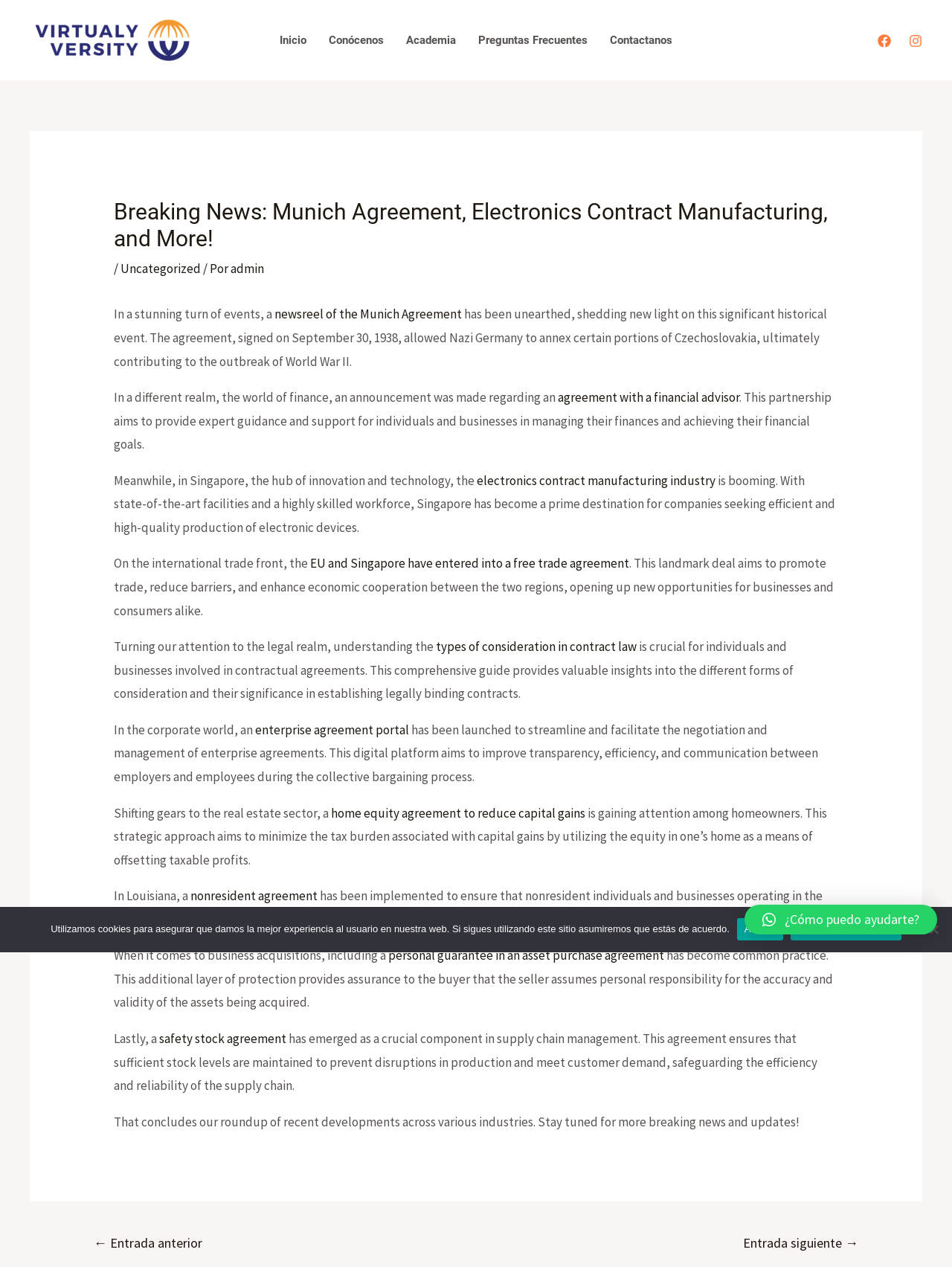Utilize the information from the image to answer the question in detail:
What is the purpose of the 'Cookie Notice' dialog?

The 'Cookie Notice' dialog is a modal window that appears at the bottom of the webpage, informing users that the website uses cookies to ensure the best user experience. It provides an option to accept or learn more about the website's privacy policy.